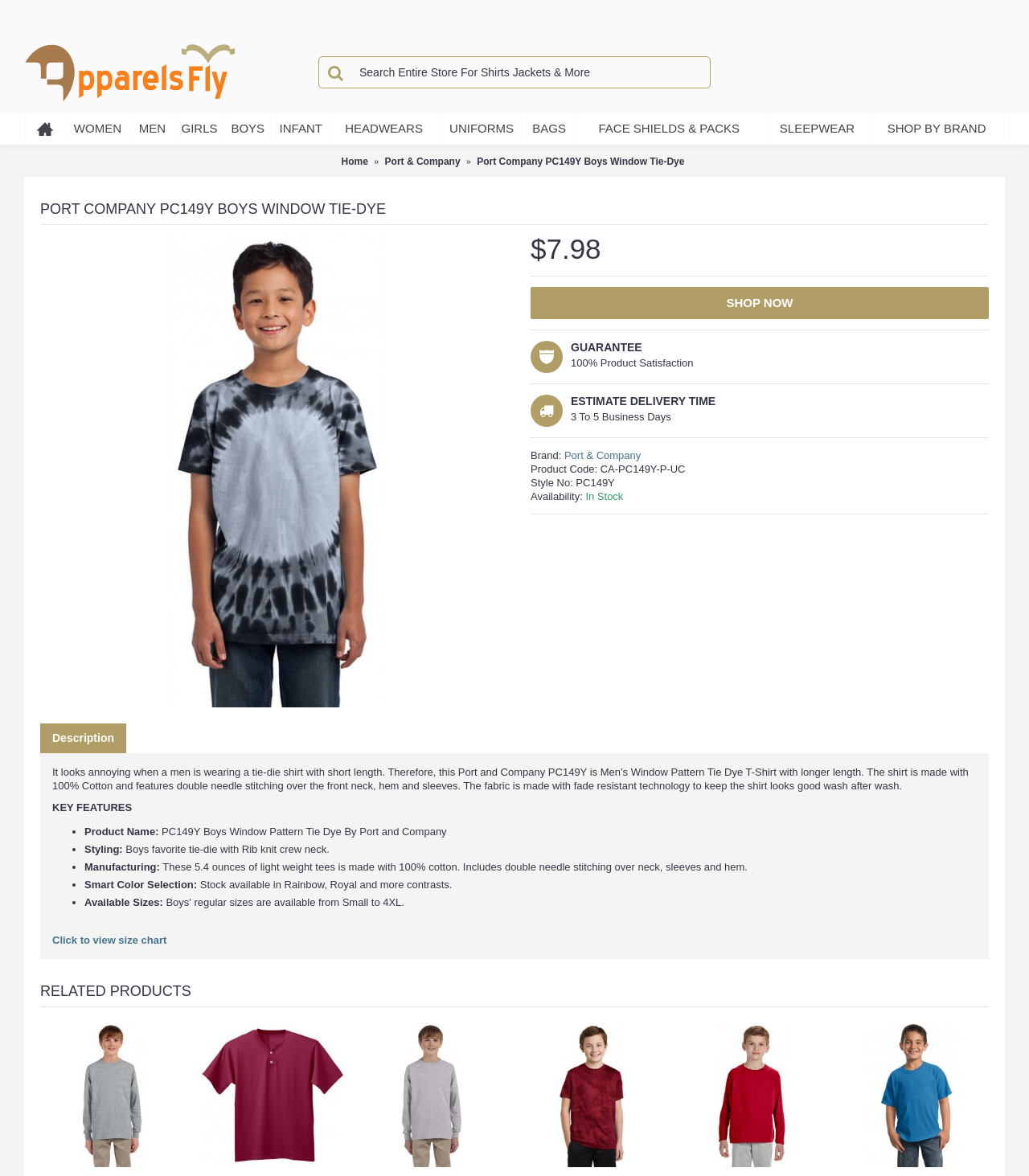Find the bounding box coordinates of the clickable area that will achieve the following instruction: "Shop now for Port Company PC149Y Boys Window Tie-Dye".

[0.516, 0.244, 0.961, 0.271]